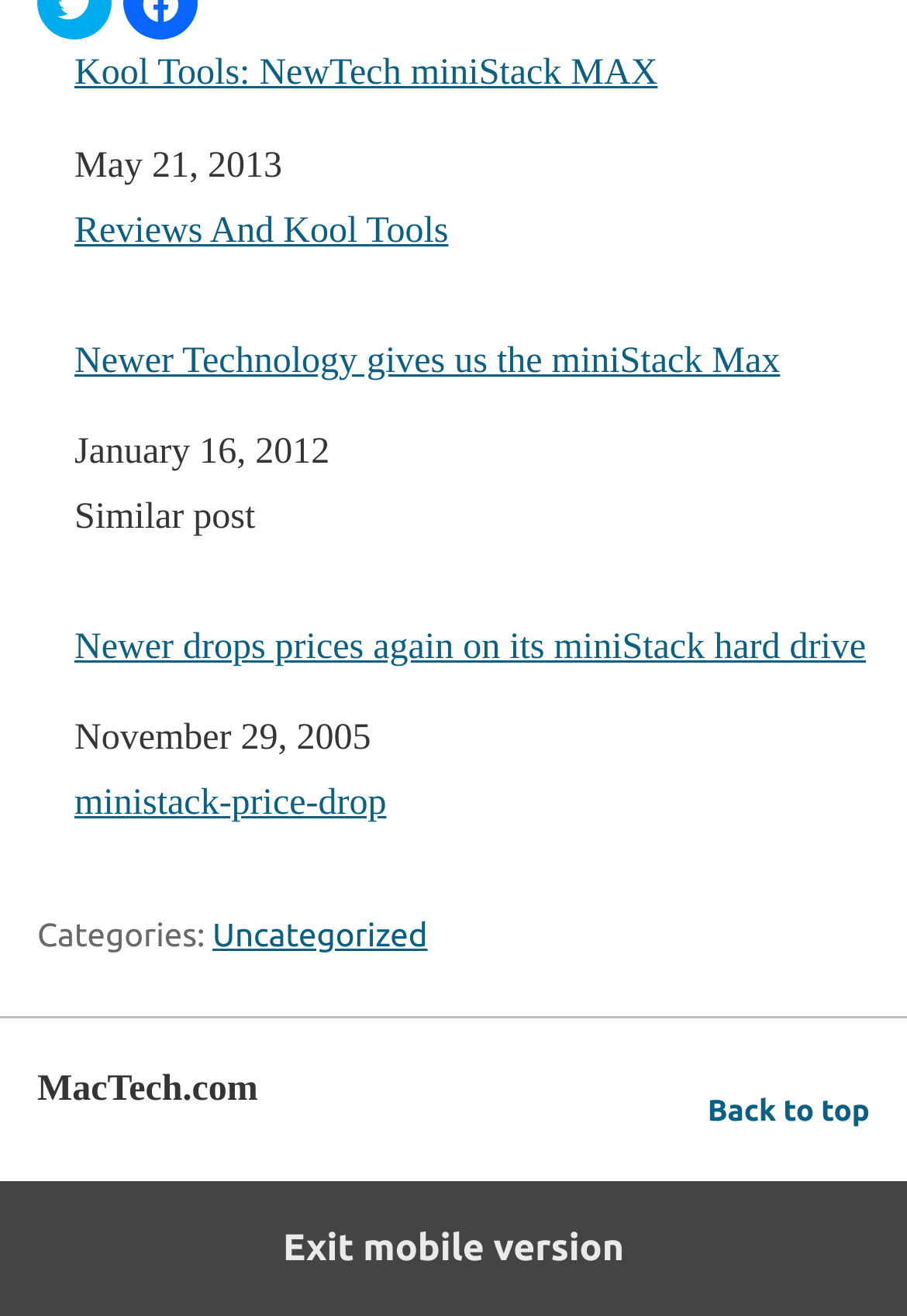Locate the bounding box for the described UI element: "Kool Tools: NewTech miniStack MAX". Ensure the coordinates are four float numbers between 0 and 1, formatted as [left, top, right, bottom].

[0.082, 0.039, 0.959, 0.073]